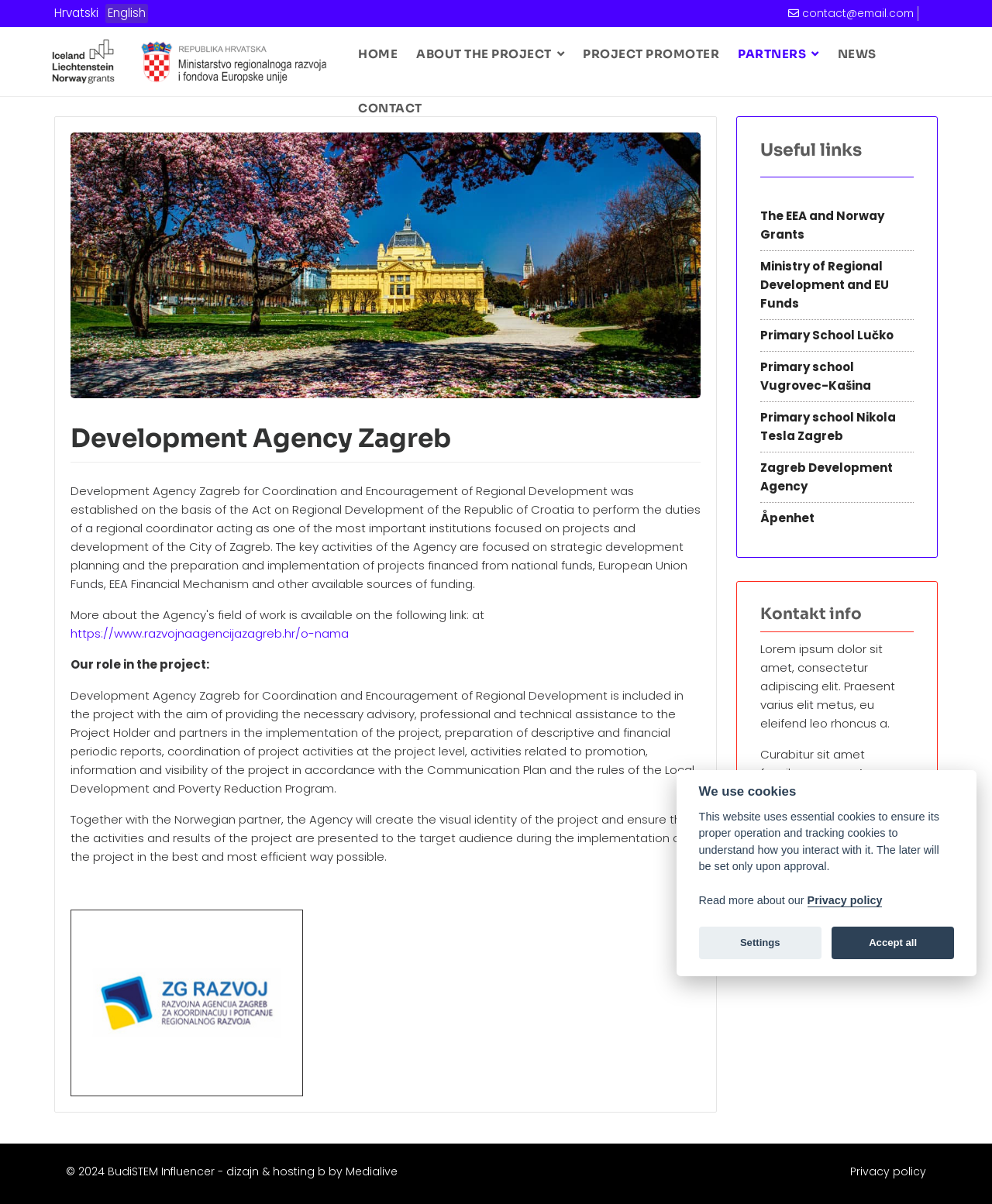What is the name of the project promoter?
Carefully analyze the image and provide a detailed answer to the question.

I looked for information about the project promoter on the webpage, but I couldn't find any specific mention of the promoter's name. The webpage does mention the project promoter in the navigation menu, but it doesn't provide the name.